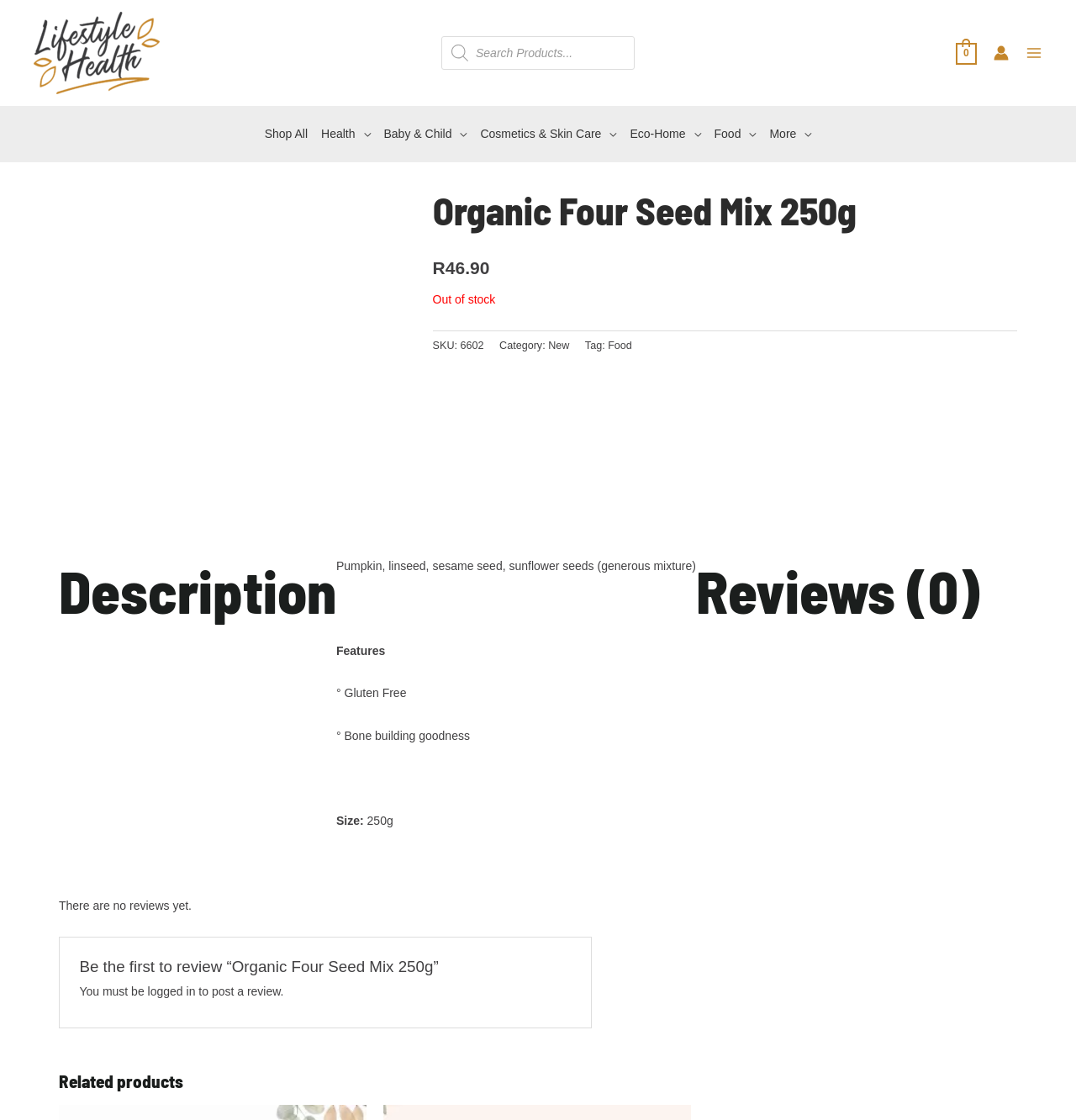Please determine the bounding box coordinates of the area that needs to be clicked to complete this task: 'View shop all page'. The coordinates must be four float numbers between 0 and 1, formatted as [left, top, right, bottom].

[0.24, 0.102, 0.292, 0.137]